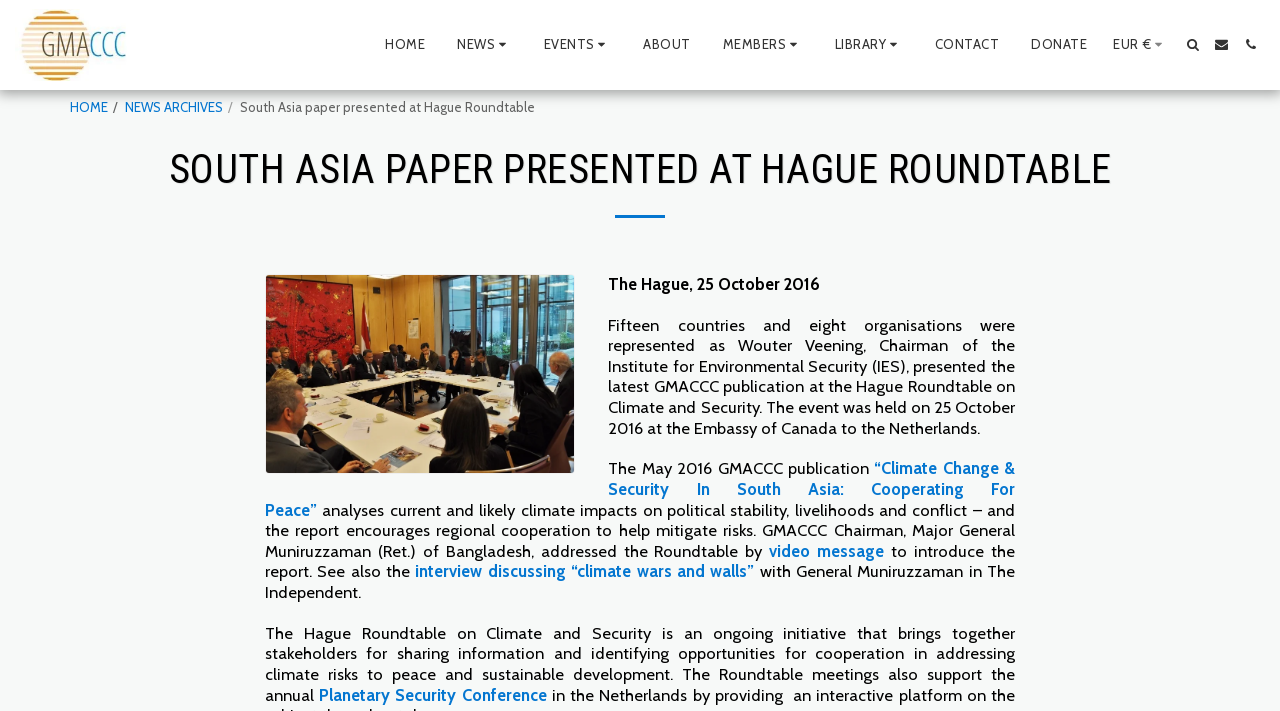Locate the bounding box coordinates of the element you need to click to accomplish the task described by this instruction: "Visit the Rural Health Research Gateway".

None